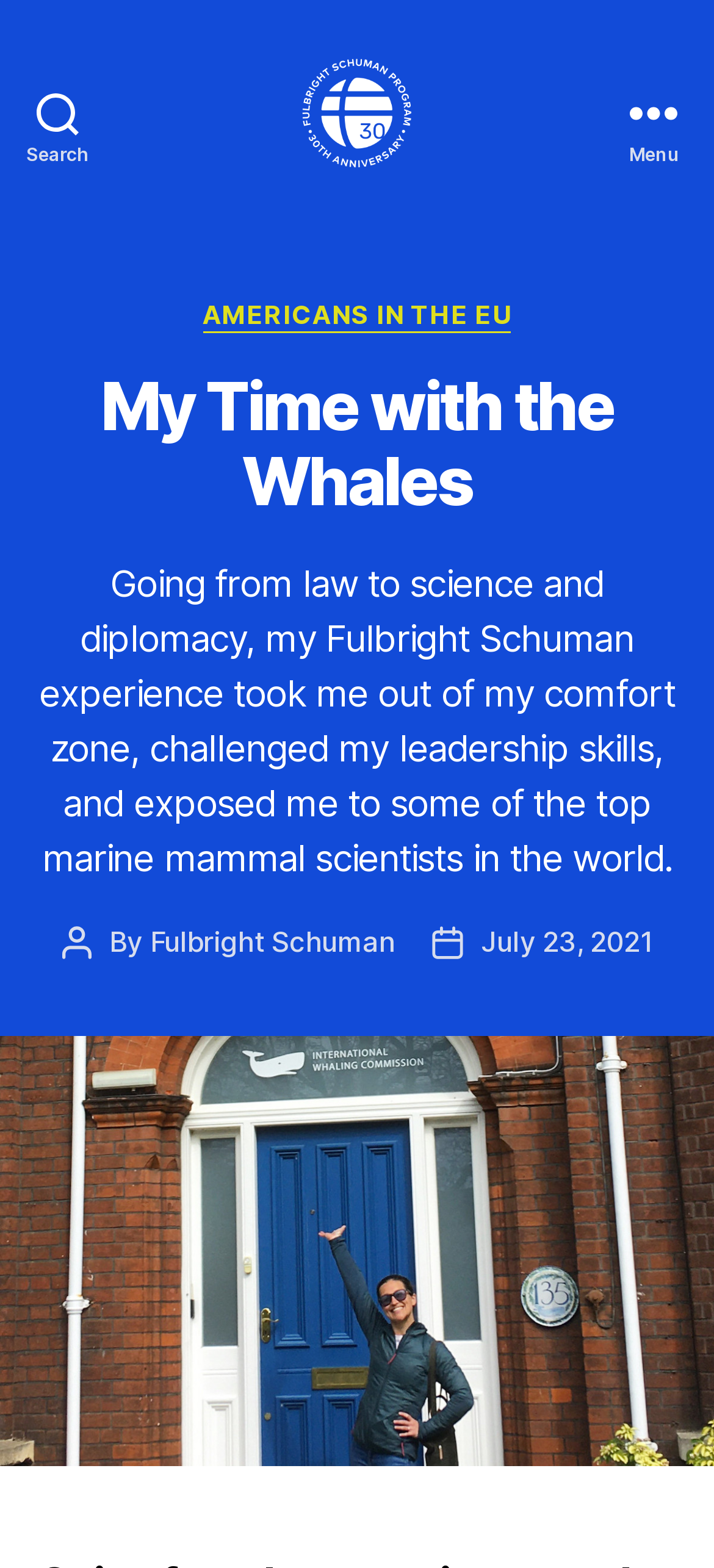What is the main topic of the post?
Kindly answer the question with as much detail as you can.

The main topic of the post is the author's personal experience with the Fulbright Schuman program, which is obtained from the text that describes their experience and the challenges they faced.